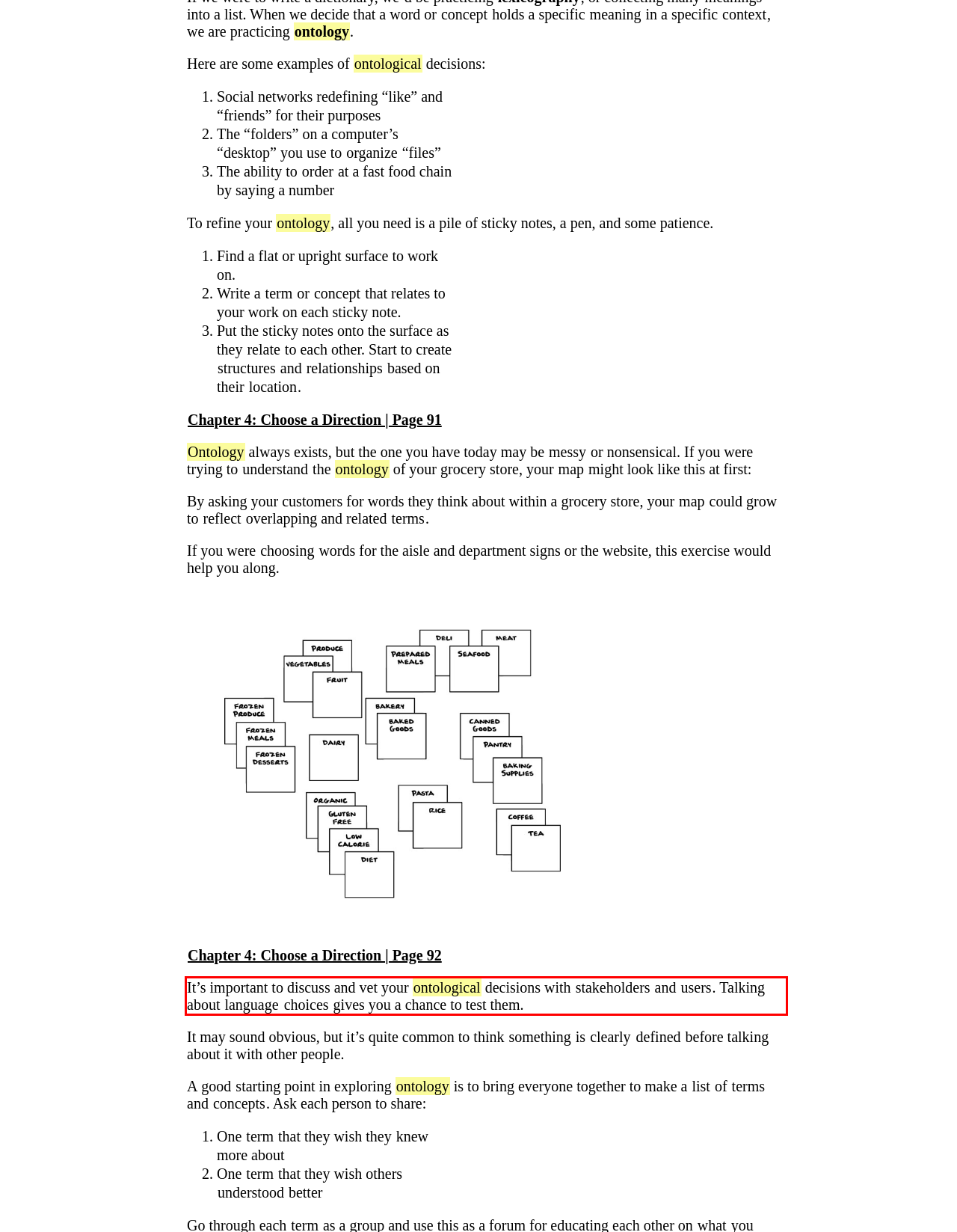You are provided with a screenshot of a webpage that includes a UI element enclosed in a red rectangle. Extract the text content inside this red rectangle.

It’s important to discuss and vet your ontological decisions with stakeholders and users. Talking about language choices gives you a chance to test them.